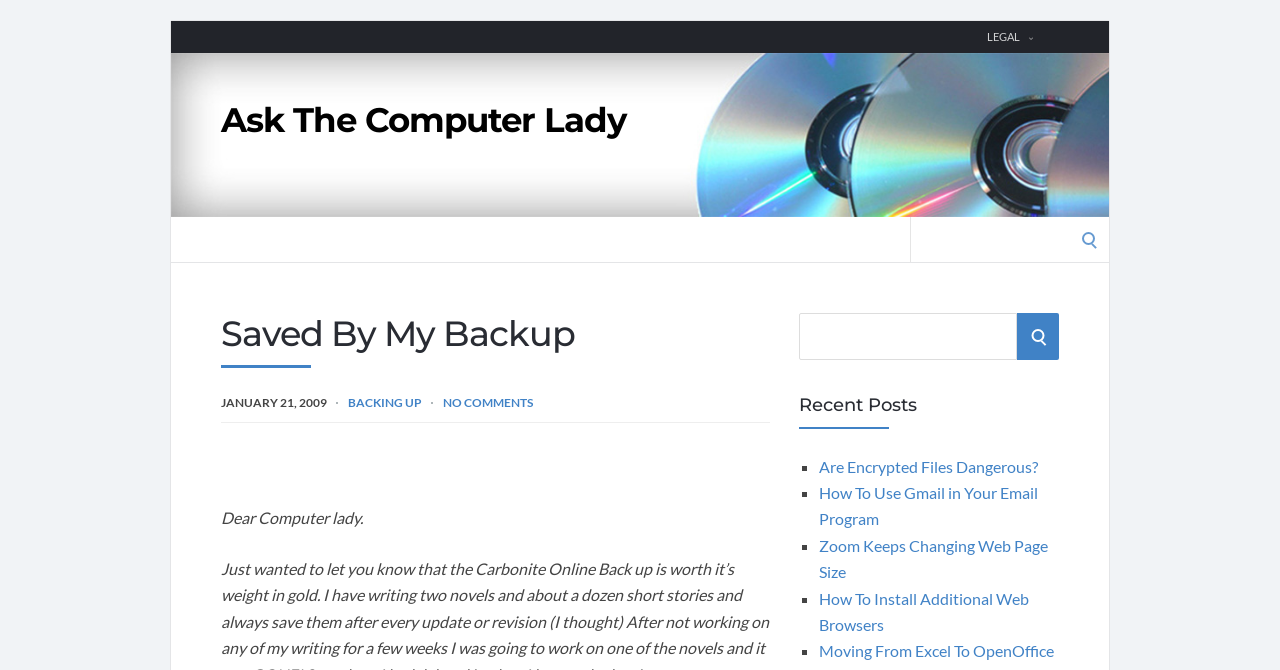Find the bounding box coordinates for the HTML element described in this sentence: "Ask The Computer Lady". Provide the coordinates as four float numbers between 0 and 1, in the format [left, top, right, bottom].

[0.173, 0.153, 0.489, 0.204]